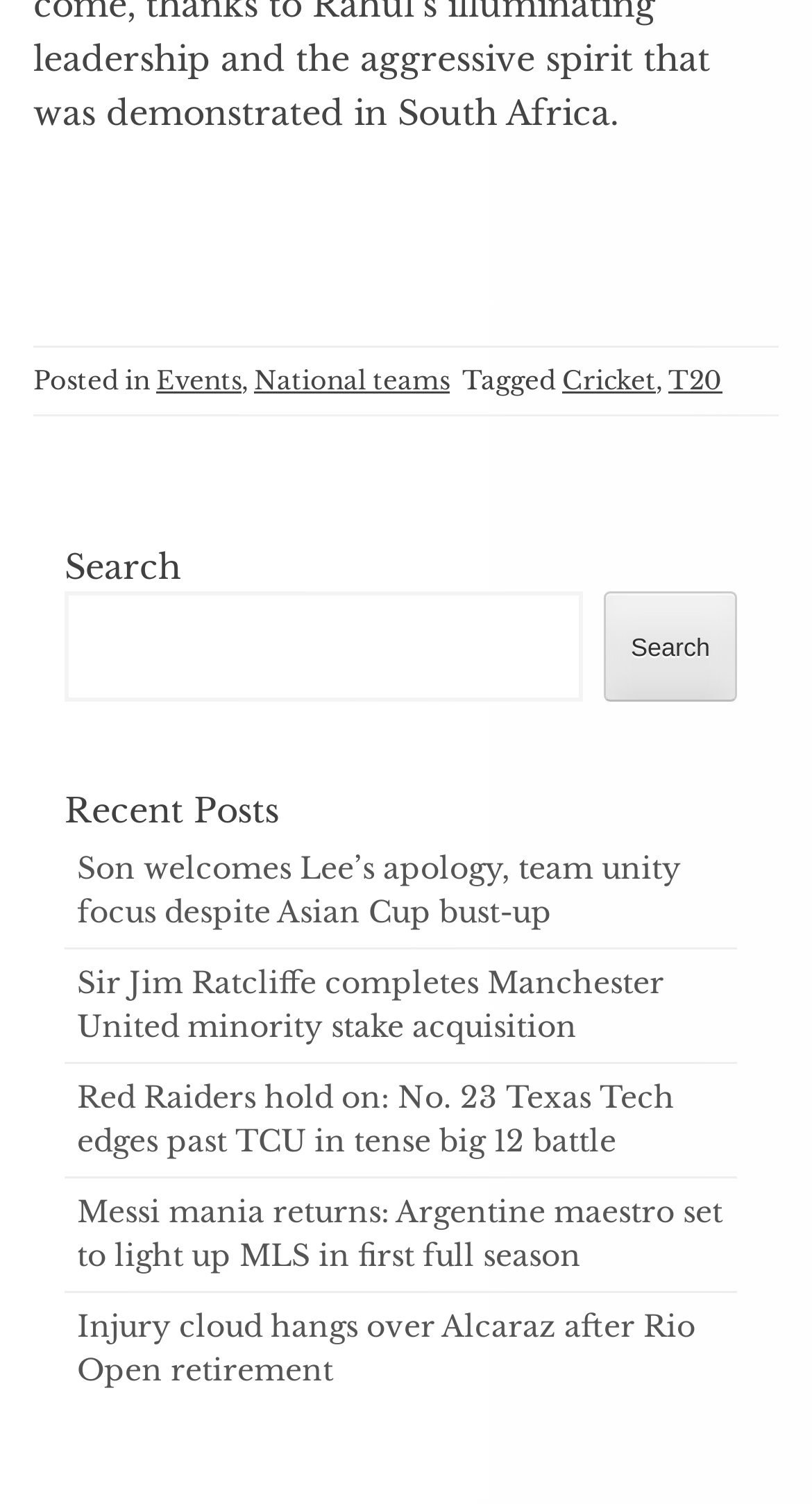What is the name of the league mentioned in the post 'Messi mania returns: Argentine maestro set to light up MLS in first full season'?
Ensure your answer is thorough and detailed.

The post 'Messi mania returns: Argentine maestro set to light up MLS in first full season' mentions 'MLS' which stands for Major League Soccer, a professional soccer league in the United States and Canada.